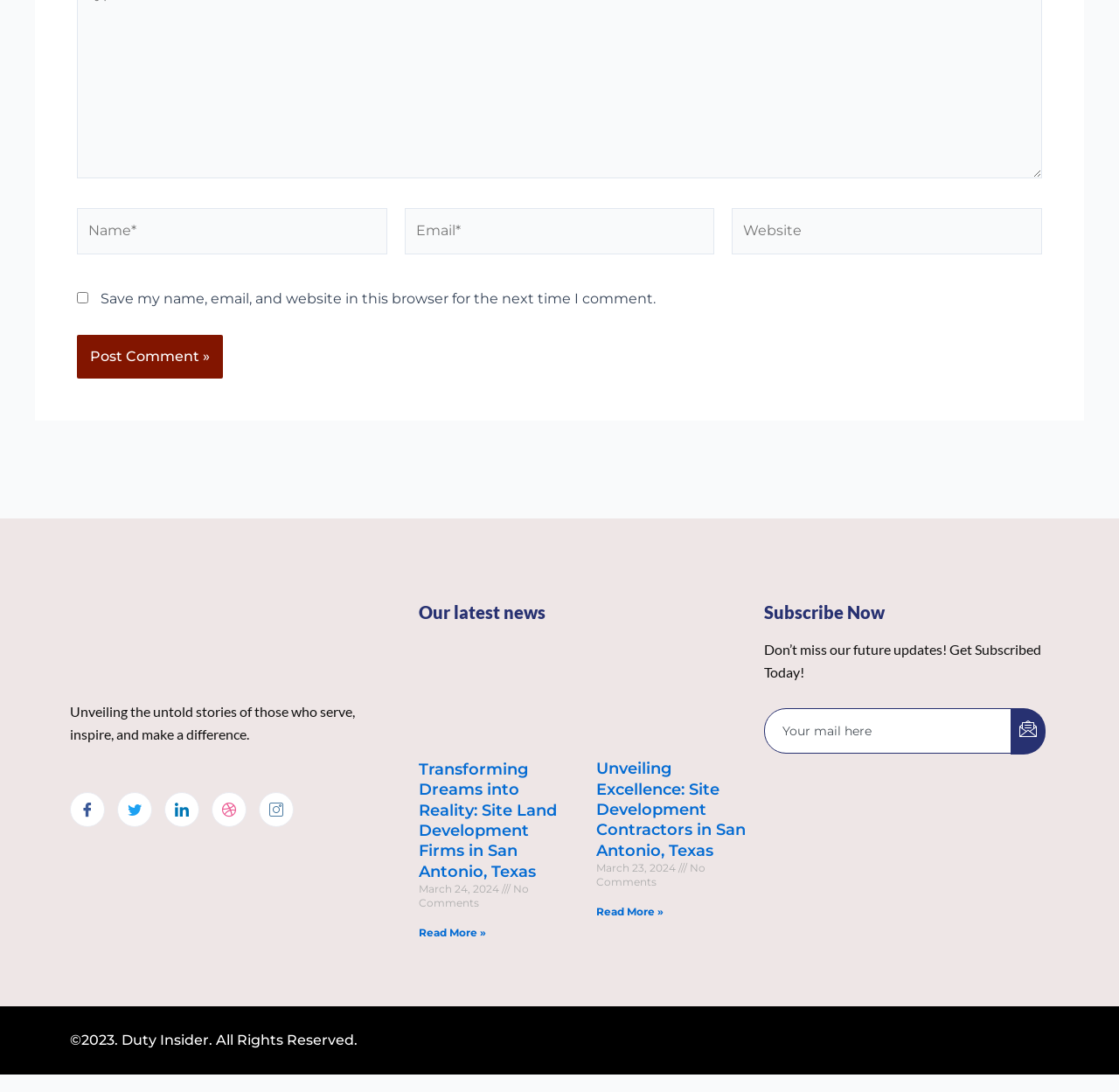Given the description "General Accident Articles", determine the bounding box of the corresponding UI element.

None